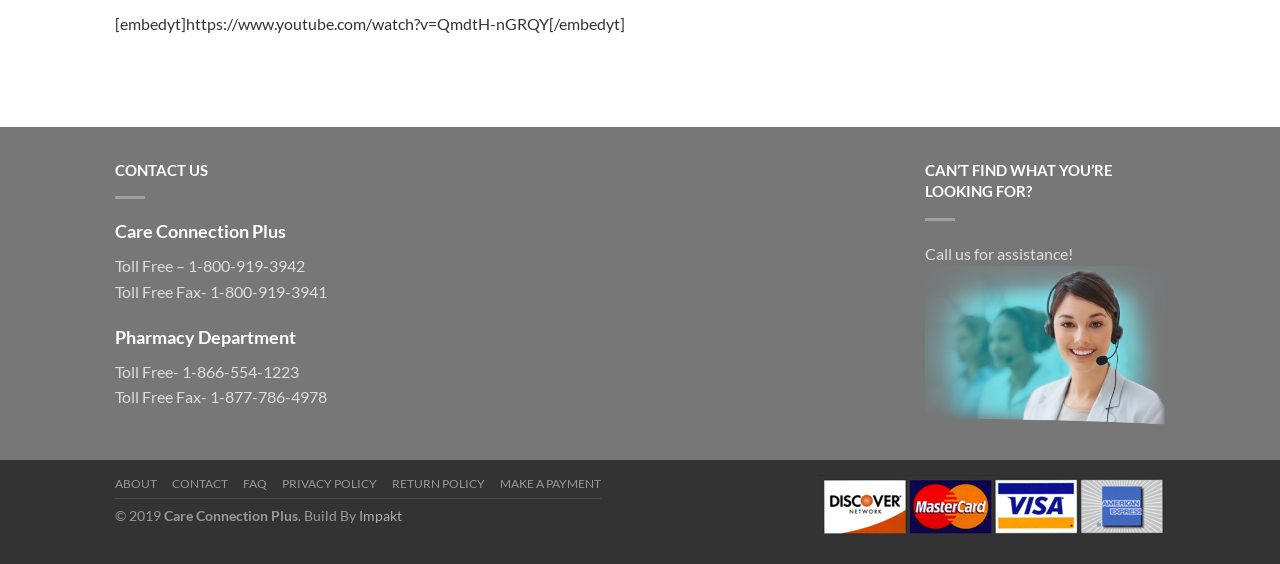What is the year of copyright mentioned in the footer?
Using the picture, provide a one-word or short phrase answer.

2019